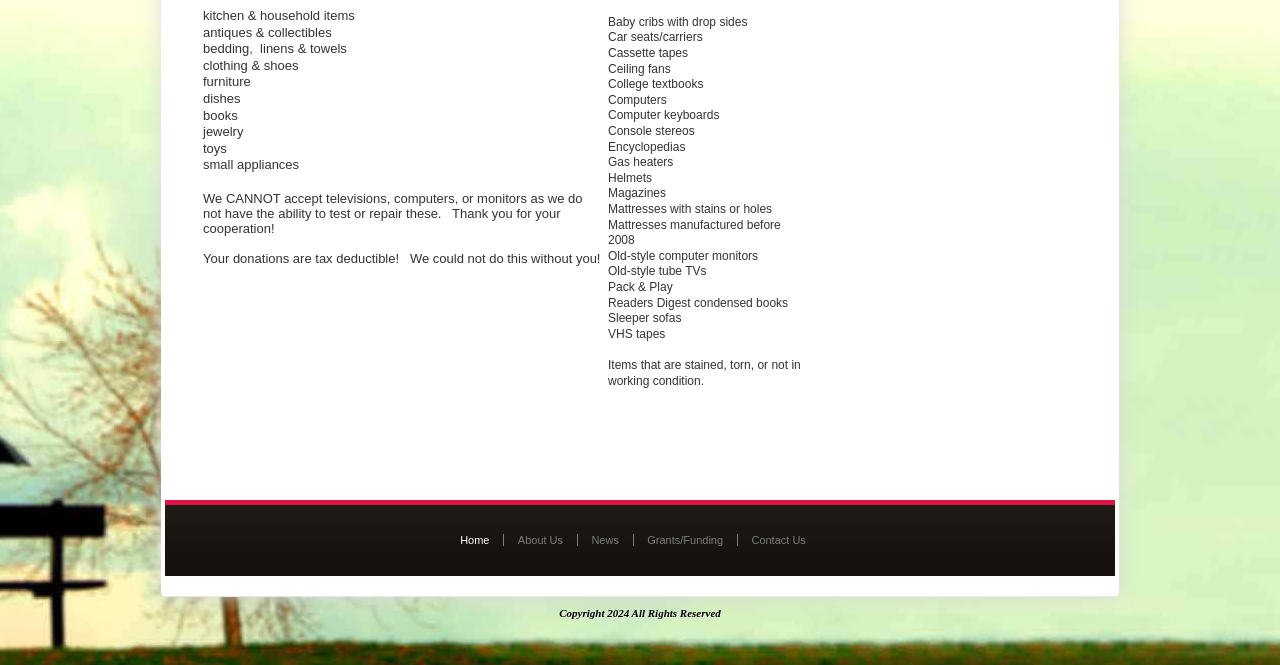By analyzing the image, answer the following question with a detailed response: What is the tone of the message about donations?

The StaticText element with the text 'Thank you for your cooperation!' and 'We could not do this without you!' conveys a tone of appreciation and gratitude towards donors, indicating that the organization values their contributions.